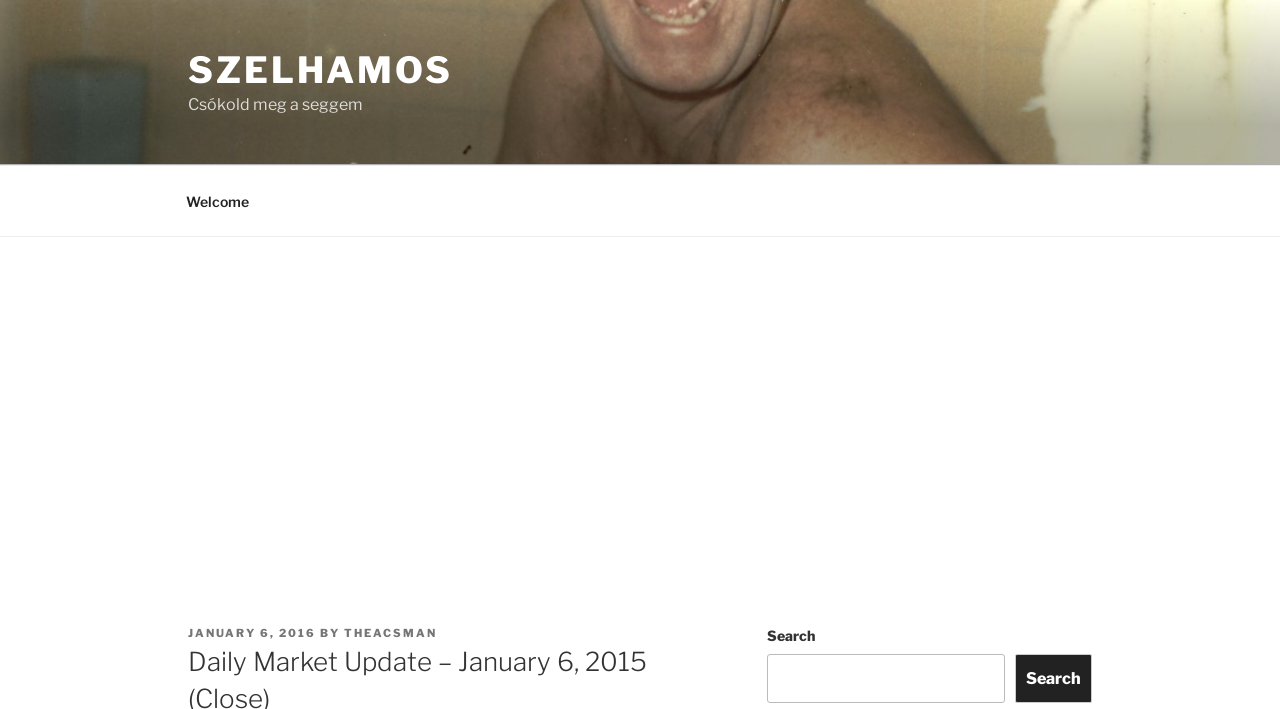What is the top menu item?
Please answer the question with as much detail and depth as you can.

I looked at the navigation element with the description 'Top Menu' and found a link element with the text 'Welcome' as its first item.